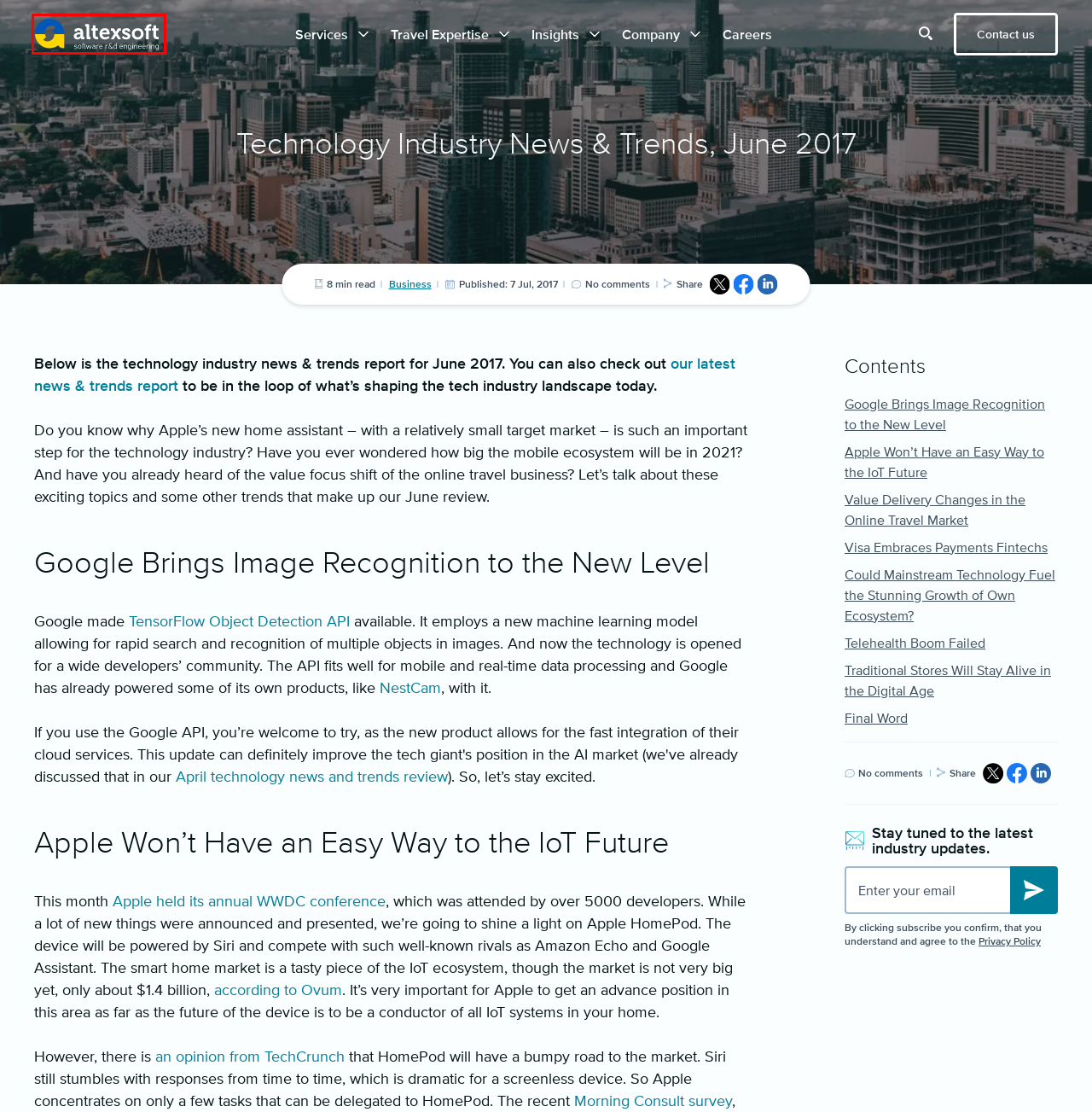With the provided screenshot showing a webpage and a red bounding box, determine which webpage description best fits the new page that appears after clicking the element inside the red box. Here are the options:
A. Latest Technology Insights by AltexSoft
B. Software Product Development: Custom Software Solutions
C. User Experience (UX) Design: Efficient Design Solutions
D. Technology Industry News & Trends, March 2018
E. AltexSoft - Technology & Solution Consulting Company
F. The Way We Work | AltexSoft
G. Yahoo
H. WWDC 2017: Apple unveils HomePod speaker, iOS 11, iMac Pro and 10.5-inch iPad Pro

E